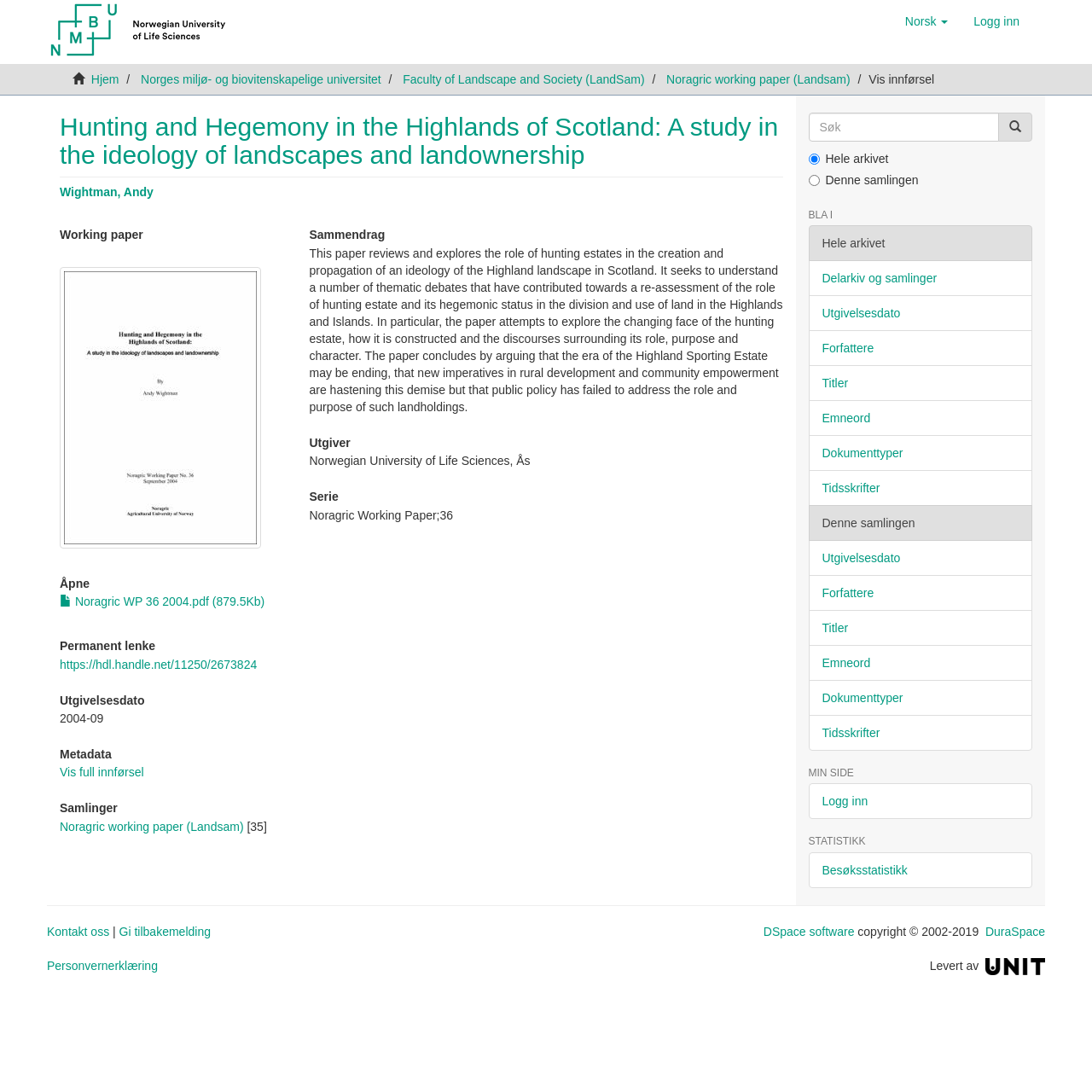Provide the bounding box coordinates for the specified HTML element described in this description: "Norges miljø- og biovitenskapelige universitet". The coordinates should be four float numbers ranging from 0 to 1, in the format [left, top, right, bottom].

[0.129, 0.066, 0.349, 0.079]